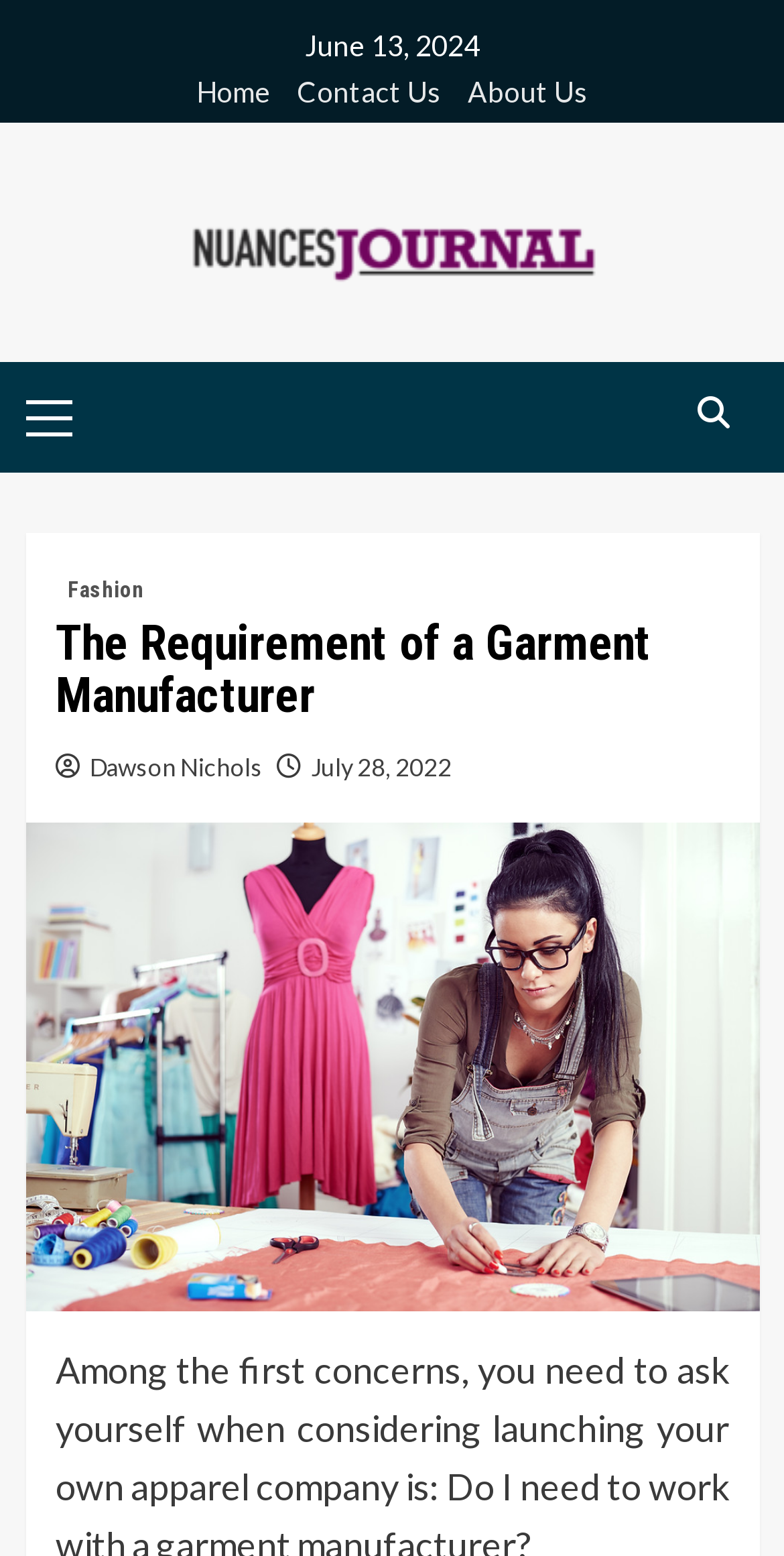What is the name of the journal? Examine the screenshot and reply using just one word or a brief phrase.

Nuances Journal